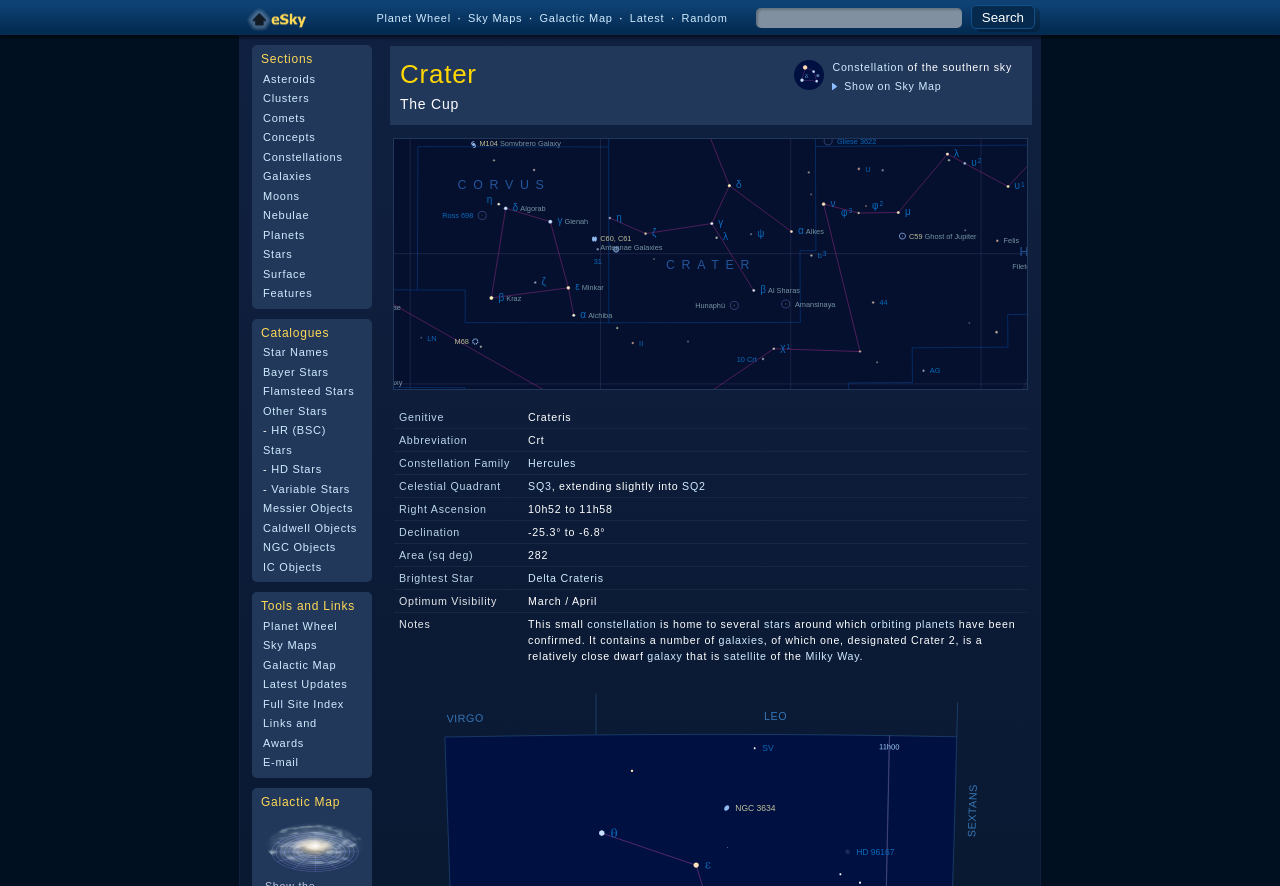Given the description "Full Site Index", determine the bounding box of the corresponding UI element.

[0.205, 0.787, 0.269, 0.801]